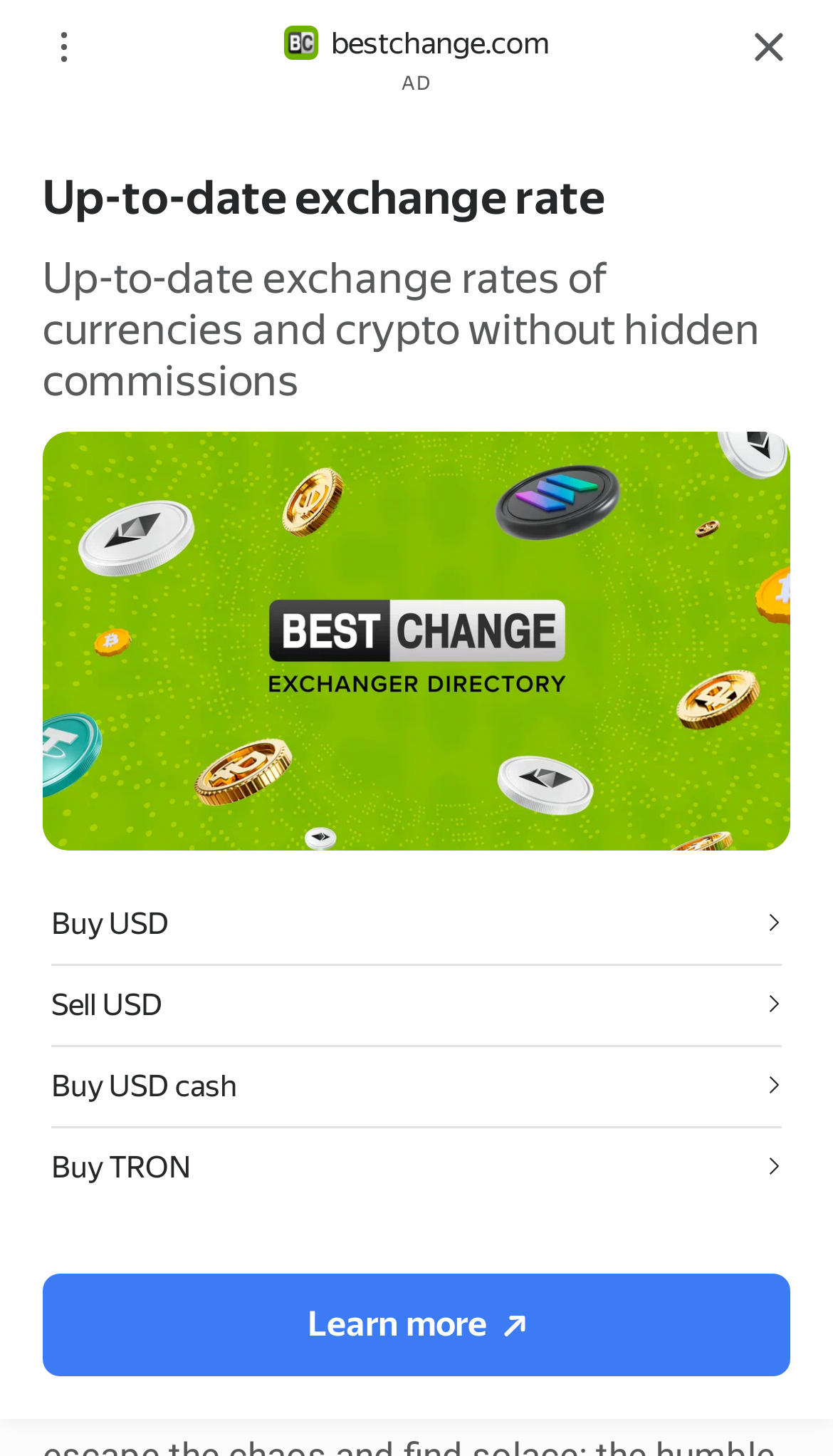Please provide a brief answer to the question using only one word or phrase: 
How many links are there on the webpage?

7